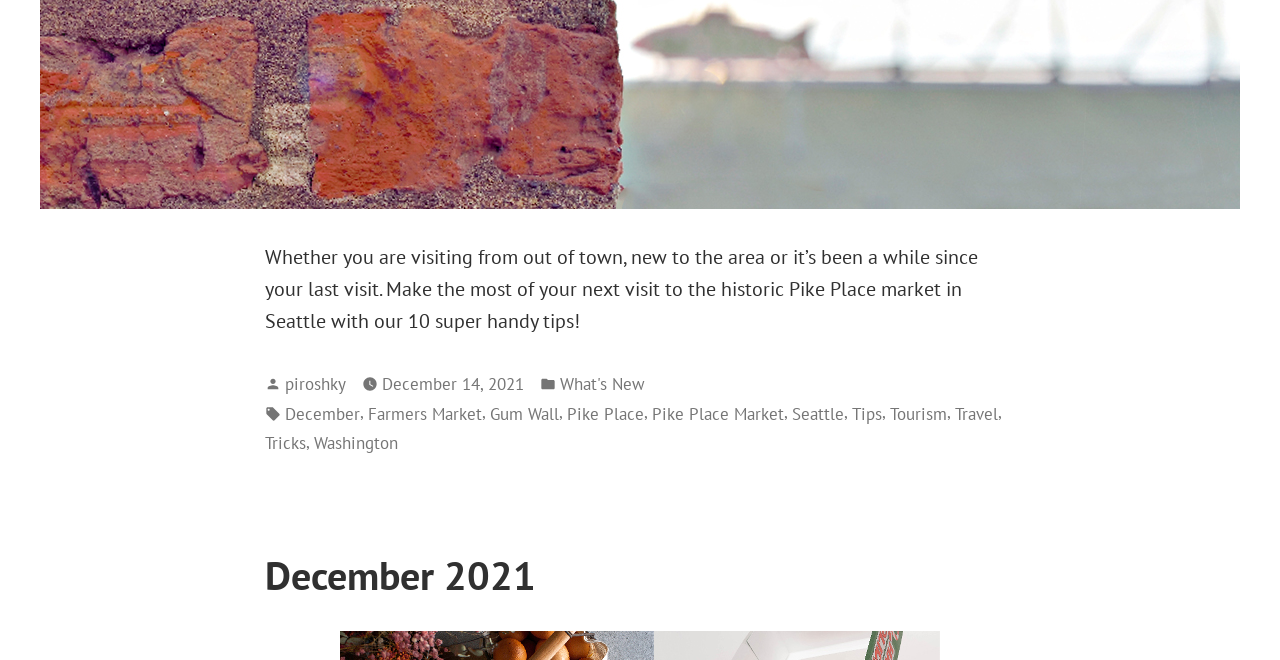Bounding box coordinates should be provided in the format (top-left x, top-left y, bottom-right x, bottom-right y) with all values between 0 and 1. Identify the bounding box for this UI element: December 14, 2021April 10, 2022

[0.298, 0.561, 0.409, 0.603]